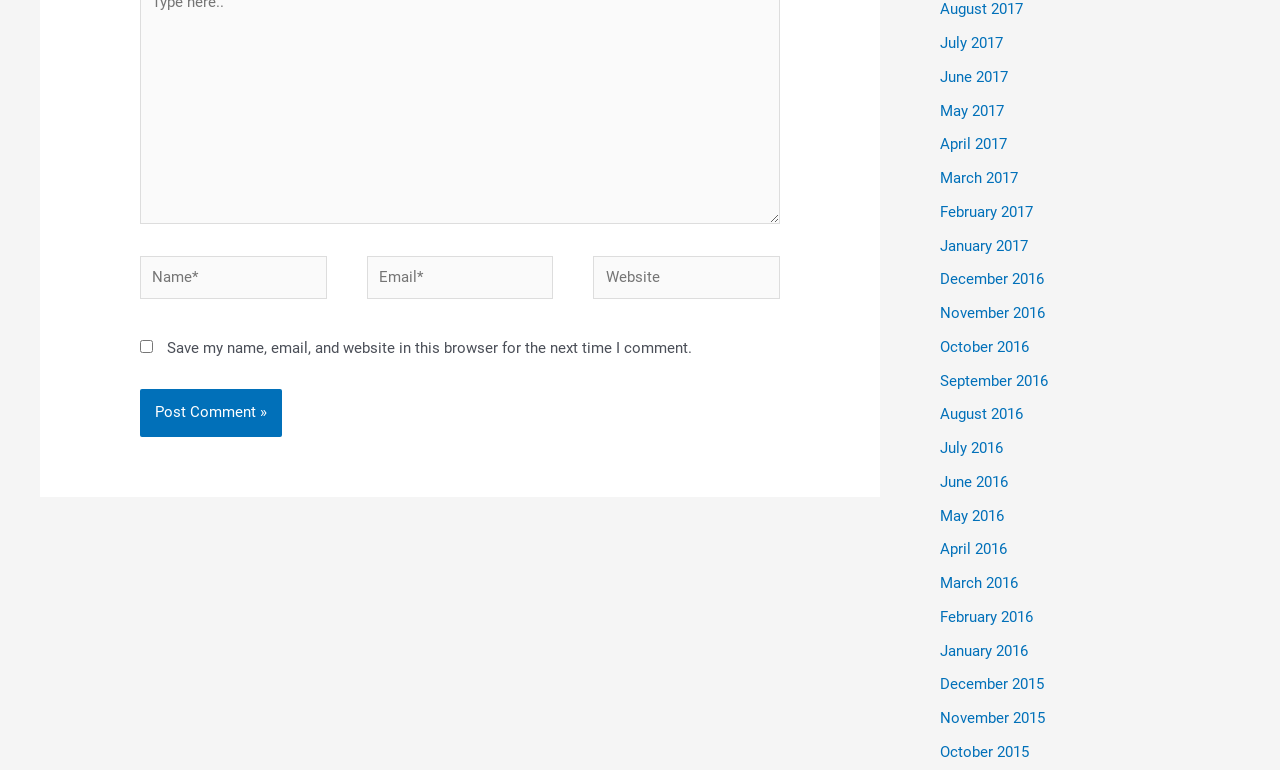Answer the question below with a single word or a brief phrase: 
What are the required fields for commenting?

Name and Email